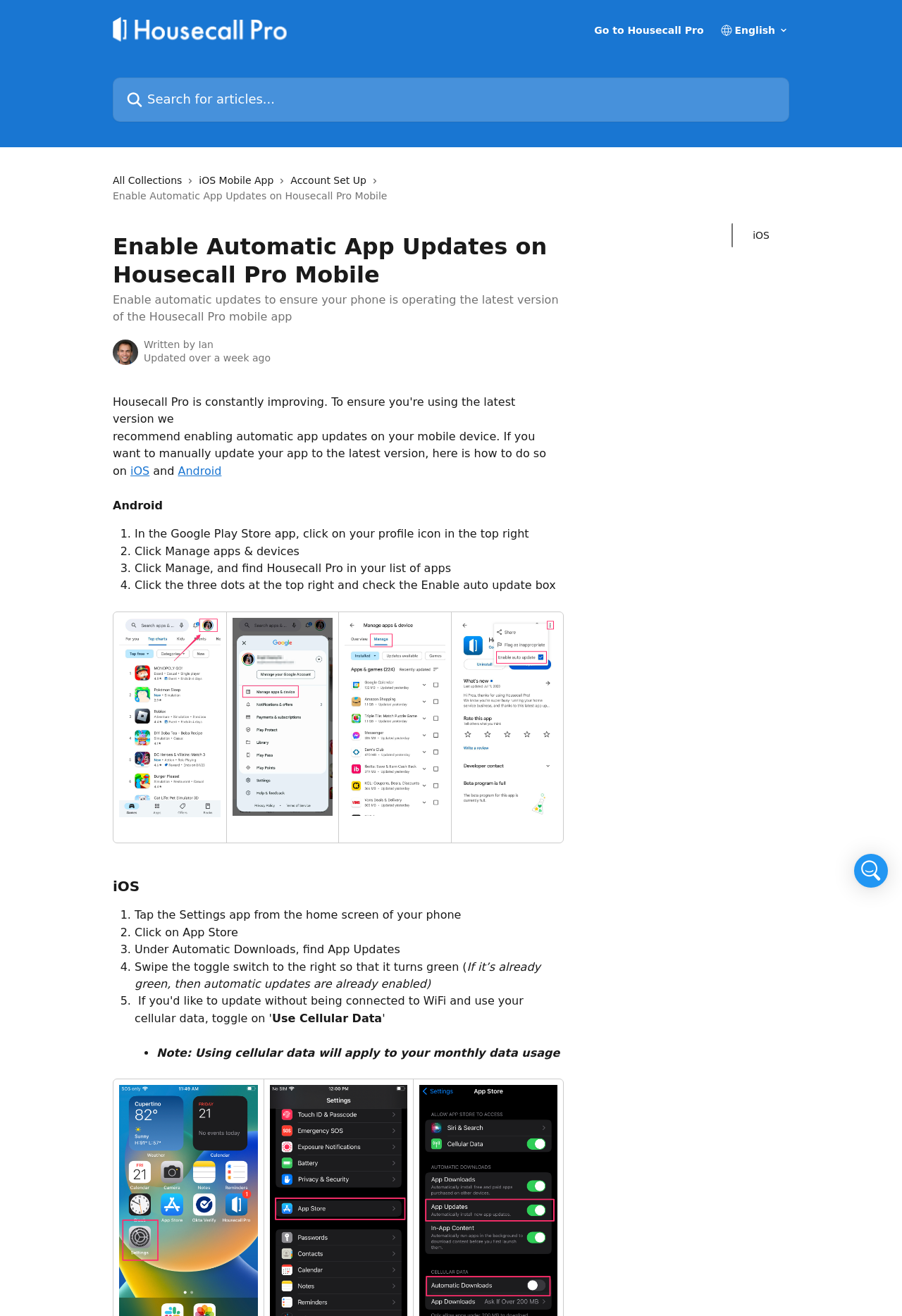What is the purpose of enabling automatic app updates?
Refer to the image and respond with a one-word or short-phrase answer.

Ensure latest version